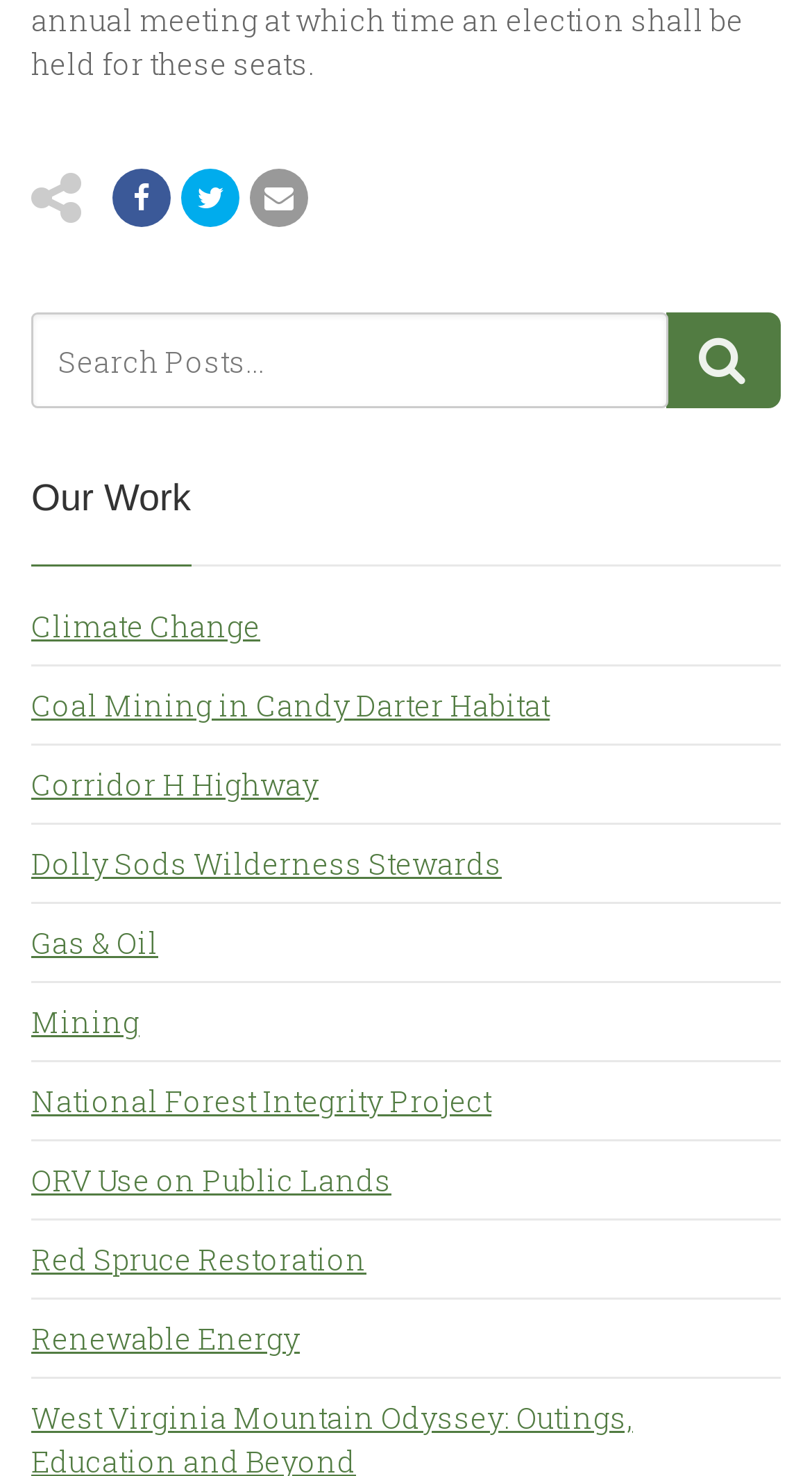Please find the bounding box coordinates of the section that needs to be clicked to achieve this instruction: "Explore Renewable Energy link".

[0.038, 0.892, 0.369, 0.921]